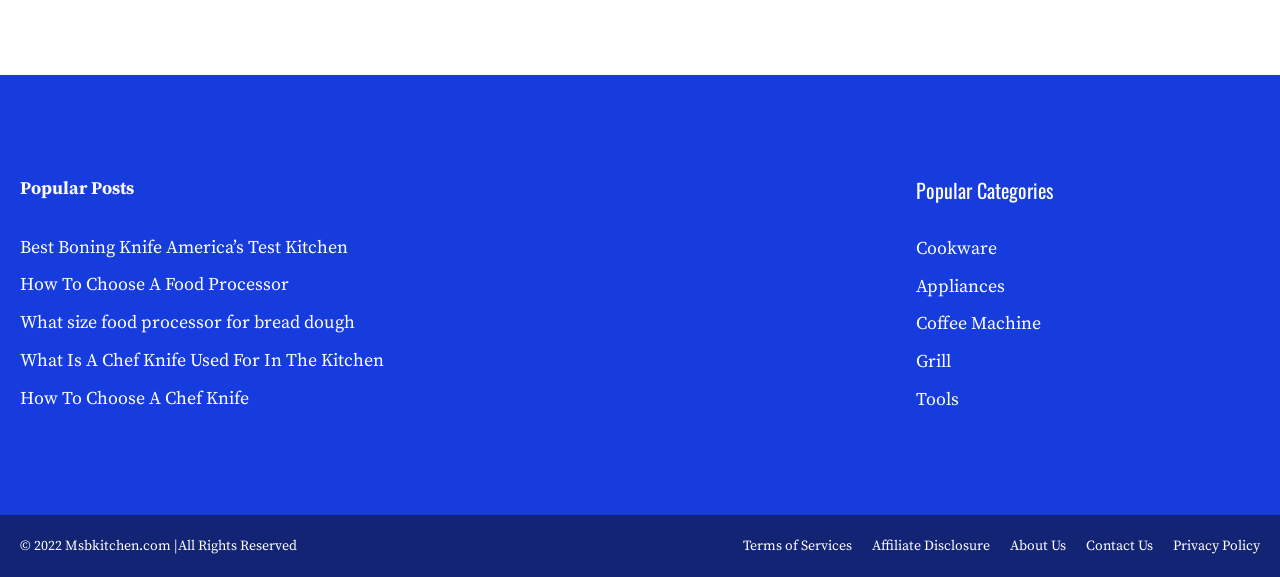Given the element description "Terms of Services" in the screenshot, predict the bounding box coordinates of that UI element.

[0.58, 0.93, 0.666, 0.962]